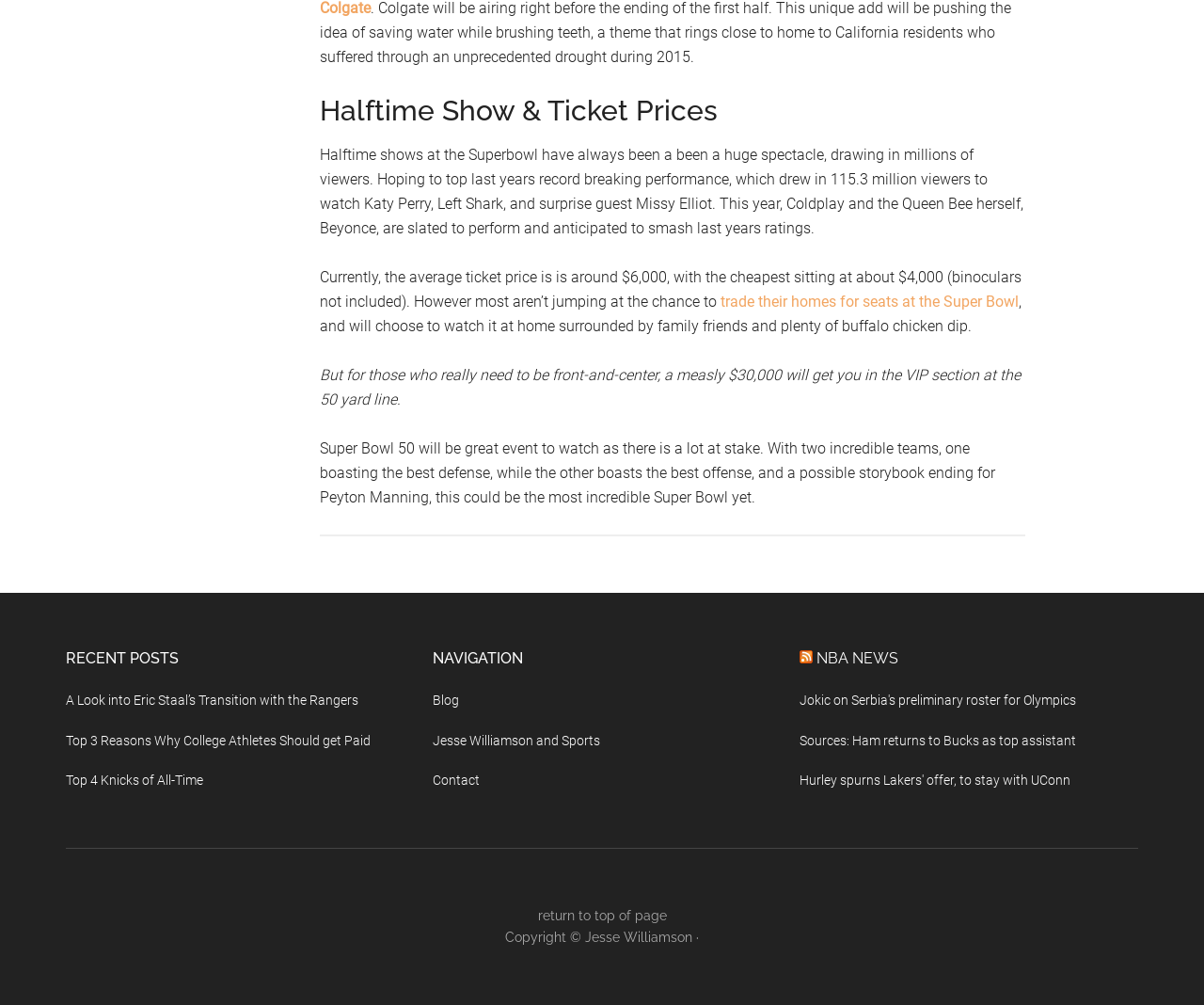Extract the bounding box coordinates for the HTML element that matches this description: "Jesse Williamson and Sports". The coordinates should be four float numbers between 0 and 1, i.e., [left, top, right, bottom].

[0.359, 0.729, 0.498, 0.744]